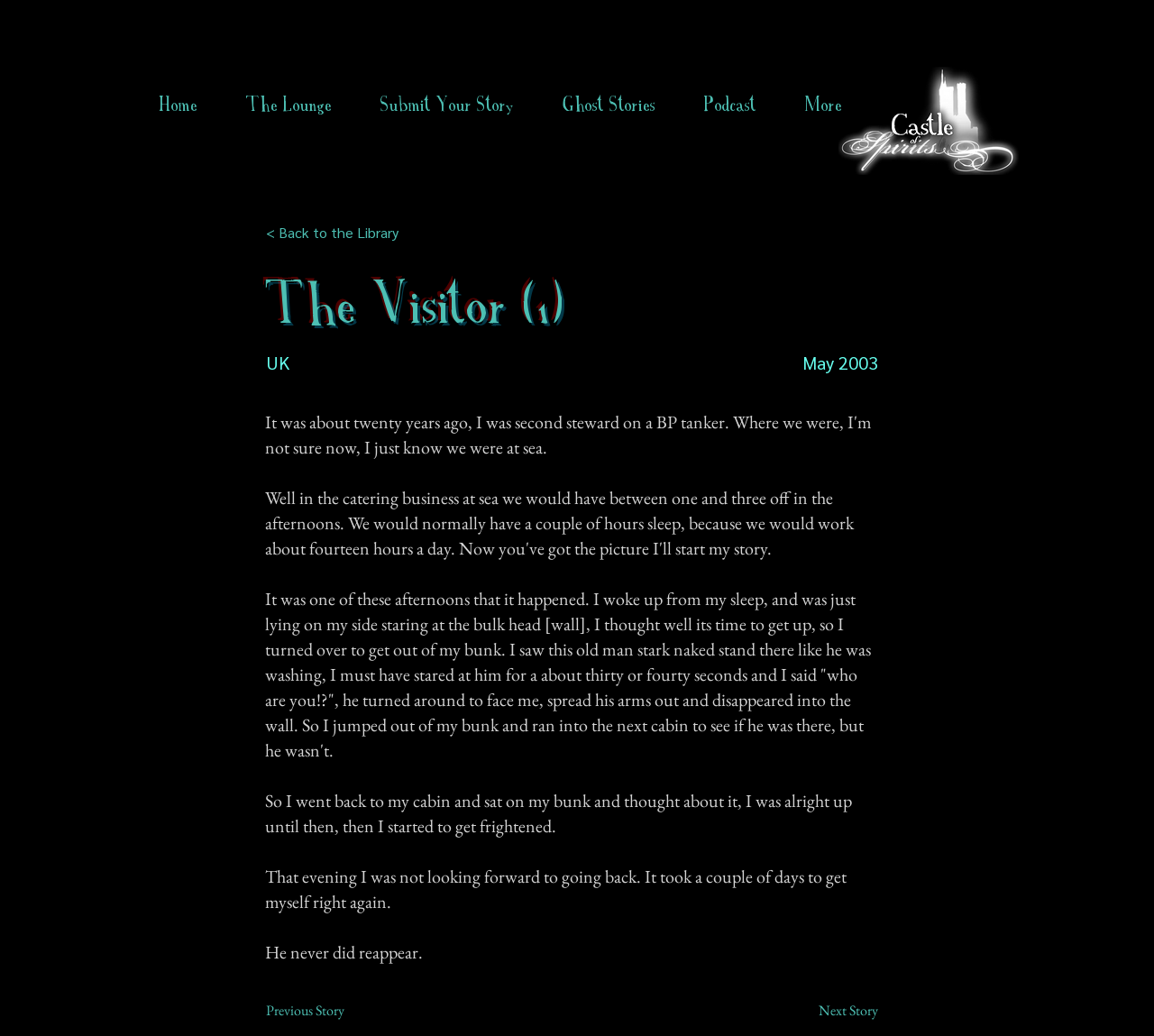How many buttons are present at the bottom of the story?
Could you answer the question in a detailed manner, providing as much information as possible?

There are two buttons, 'Previous Story' and 'Next Story', present at the bottom of the story.